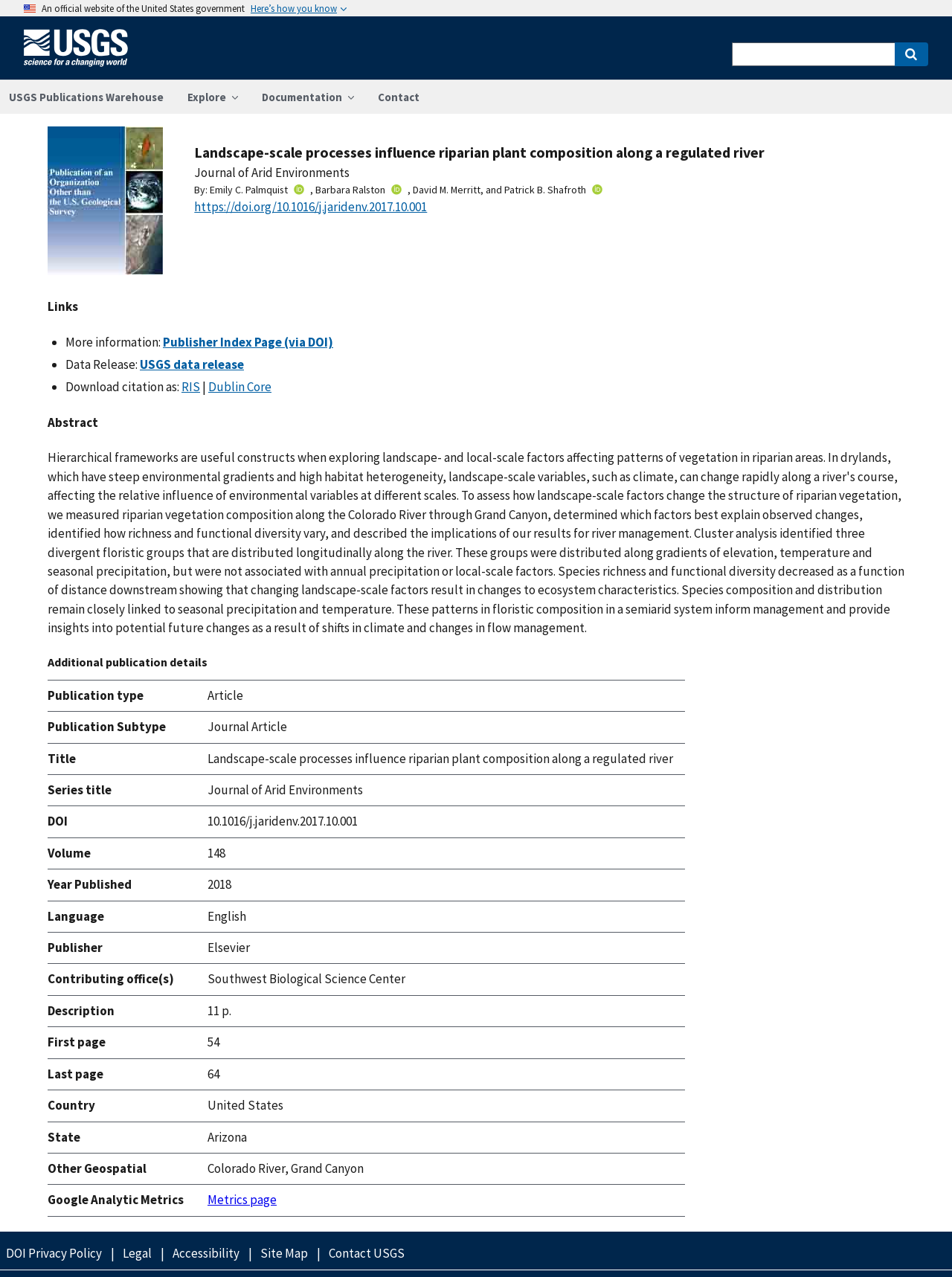Extract the bounding box coordinates of the UI element described by: "Wine Bottle Labels". The coordinates should include four float numbers ranging from 0 to 1, e.g., [left, top, right, bottom].

None